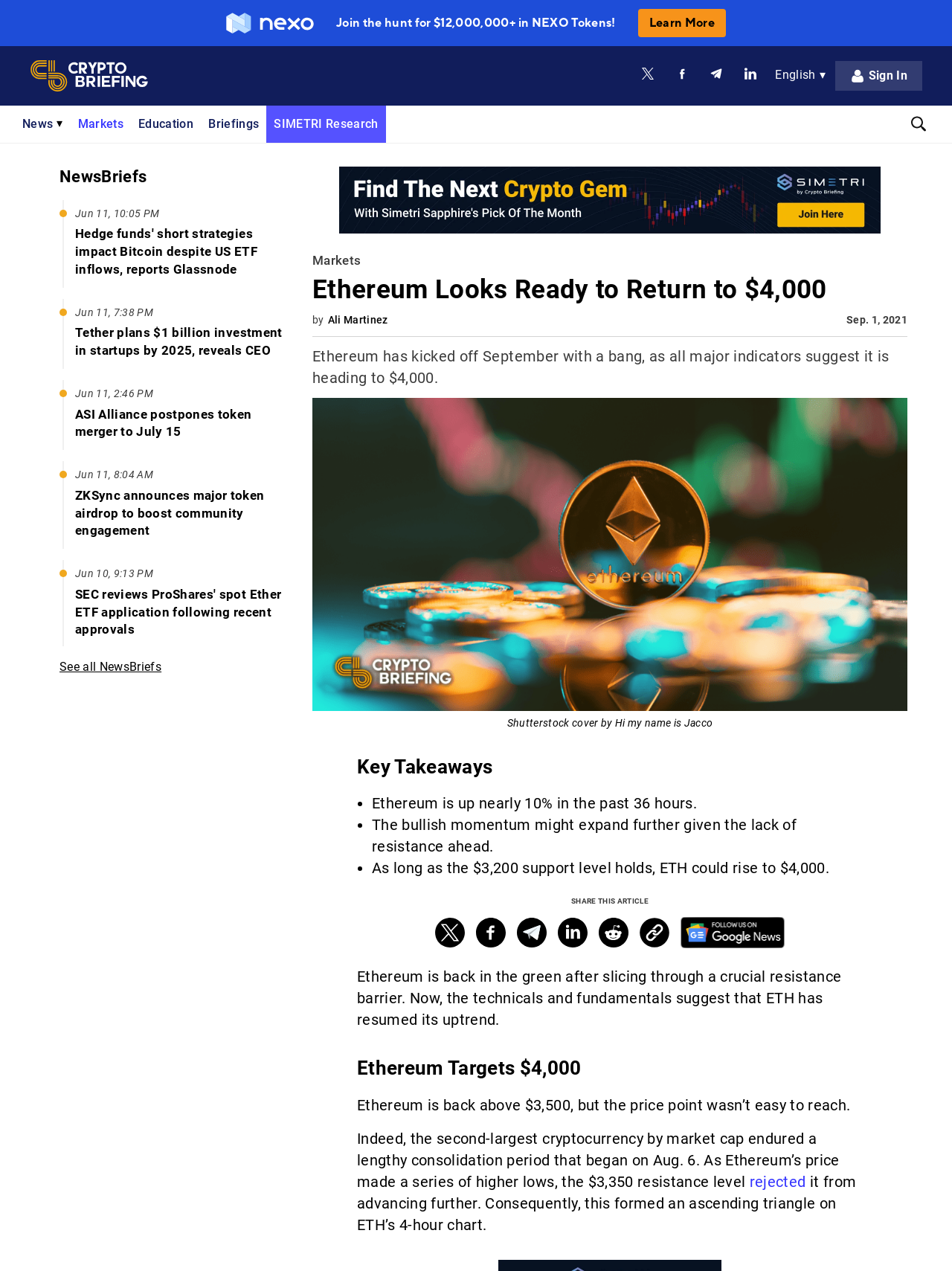What is the author of the main article on the webpage?
Look at the screenshot and respond with one word or a short phrase.

Ali Martinez